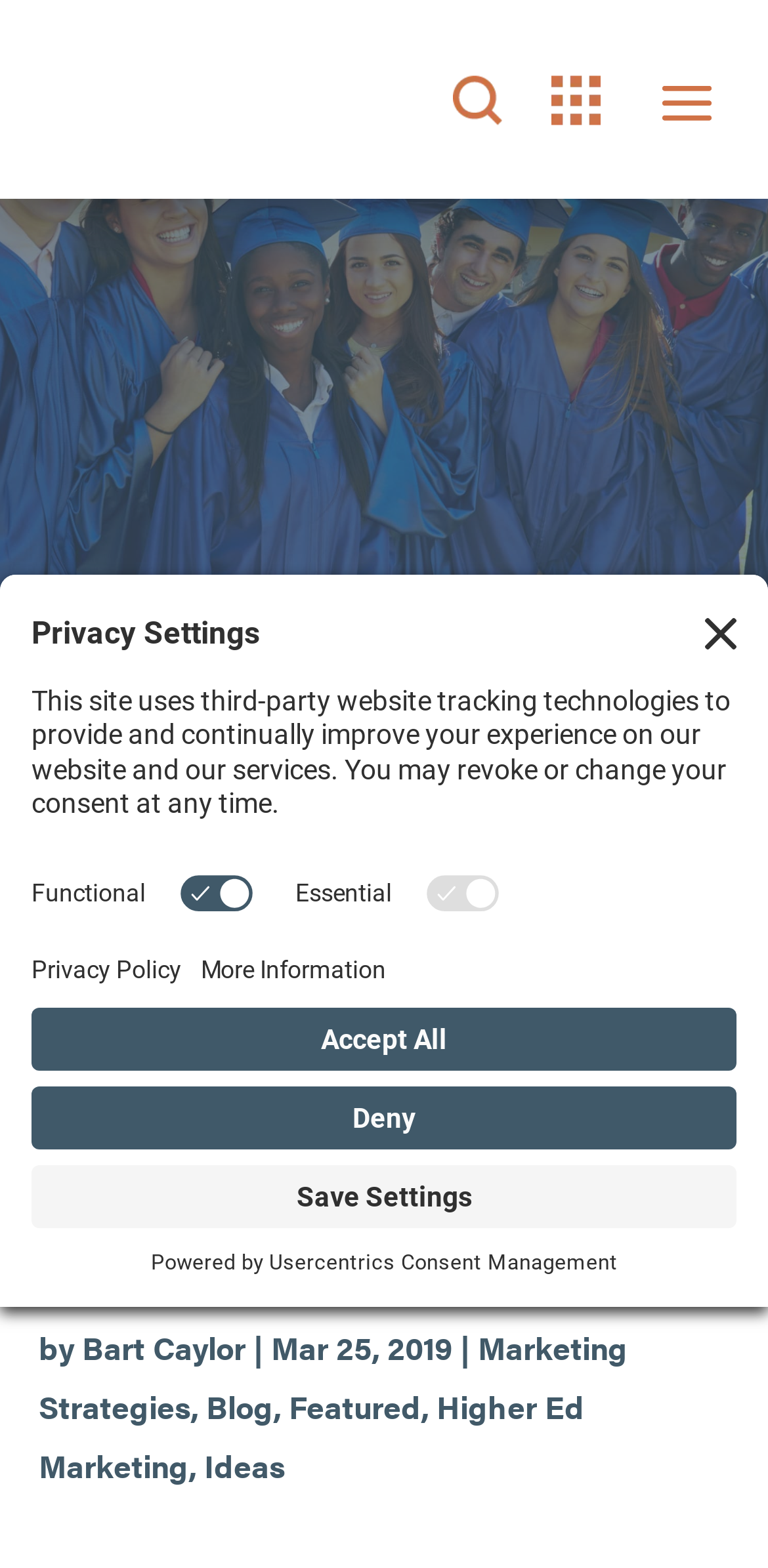Who is the author of the blog post?
Please use the image to deliver a detailed and complete answer.

The author's name can be found below the blog post title, where it says 'by Bart Caylor'.